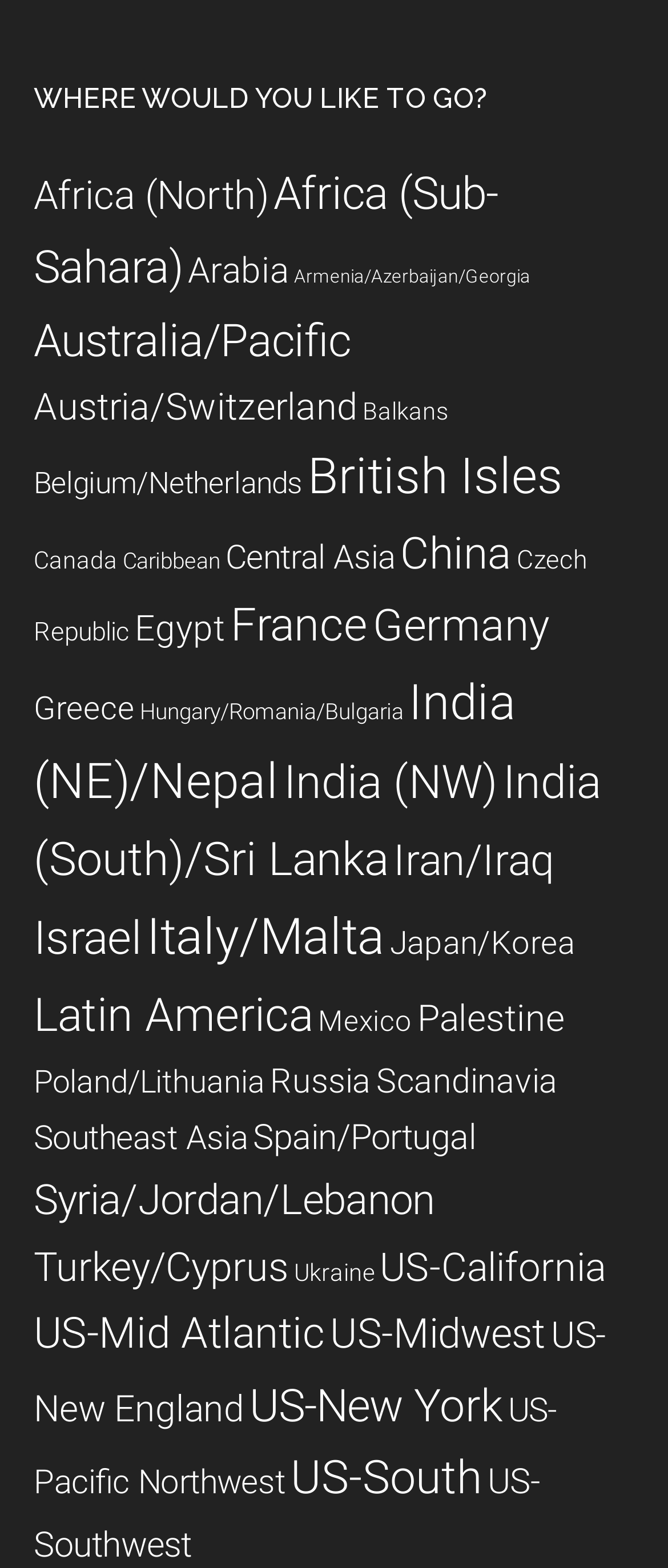Locate the bounding box coordinates of the clickable part needed for the task: "Visit British Isles".

[0.46, 0.285, 0.842, 0.323]